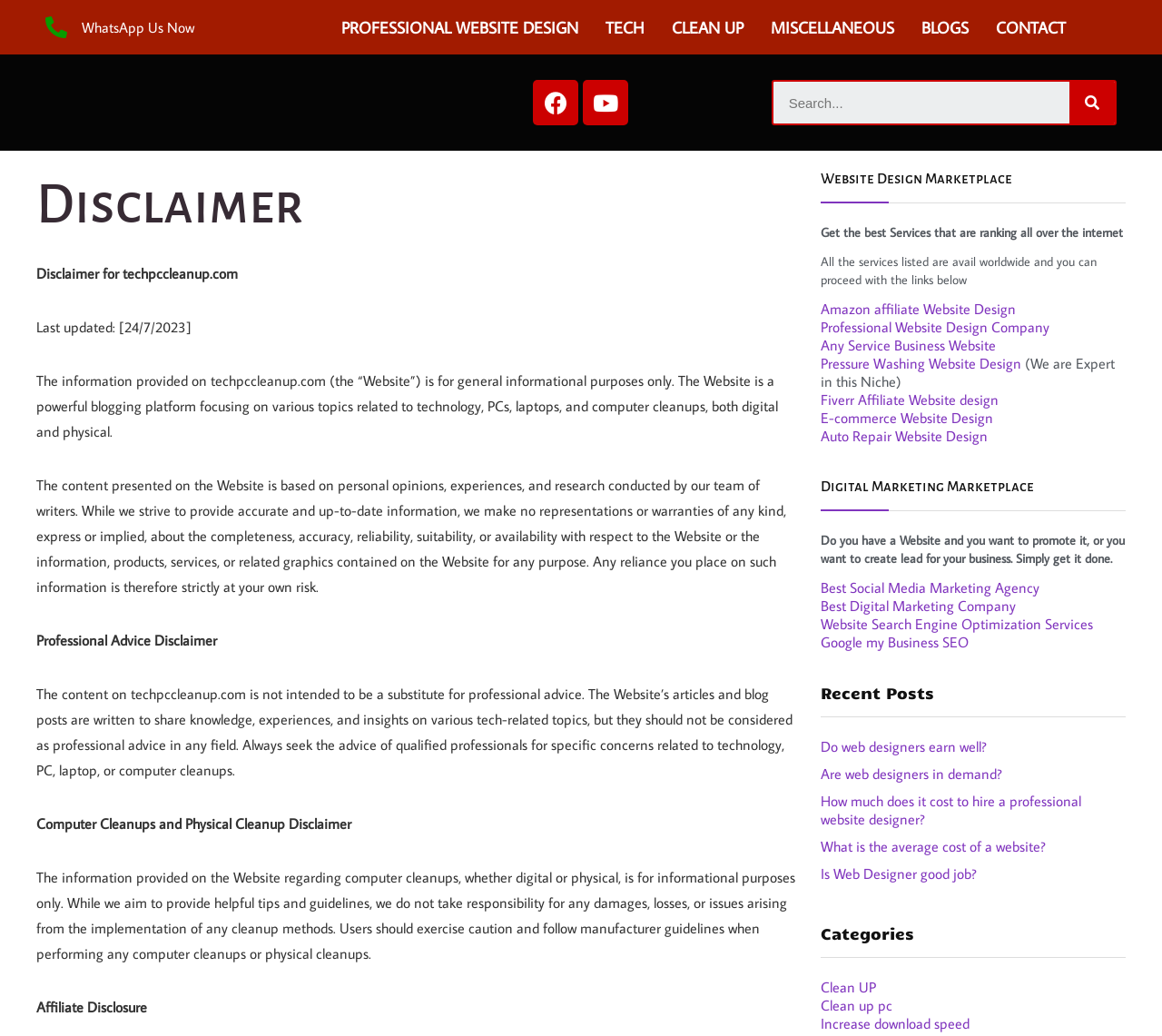What is the purpose of the website?
Please answer the question as detailed as possible.

Based on the disclaimer section, the website provides information on various topics related to technology, PCs, laptops, and computer cleanups, both digital and physical, and it is not intended to be a substitute for professional advice.